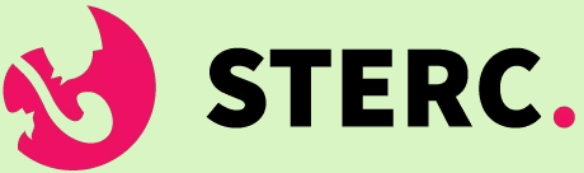What is Sterc's approach to web development?
Your answer should be a single word or phrase derived from the screenshot.

Strategic